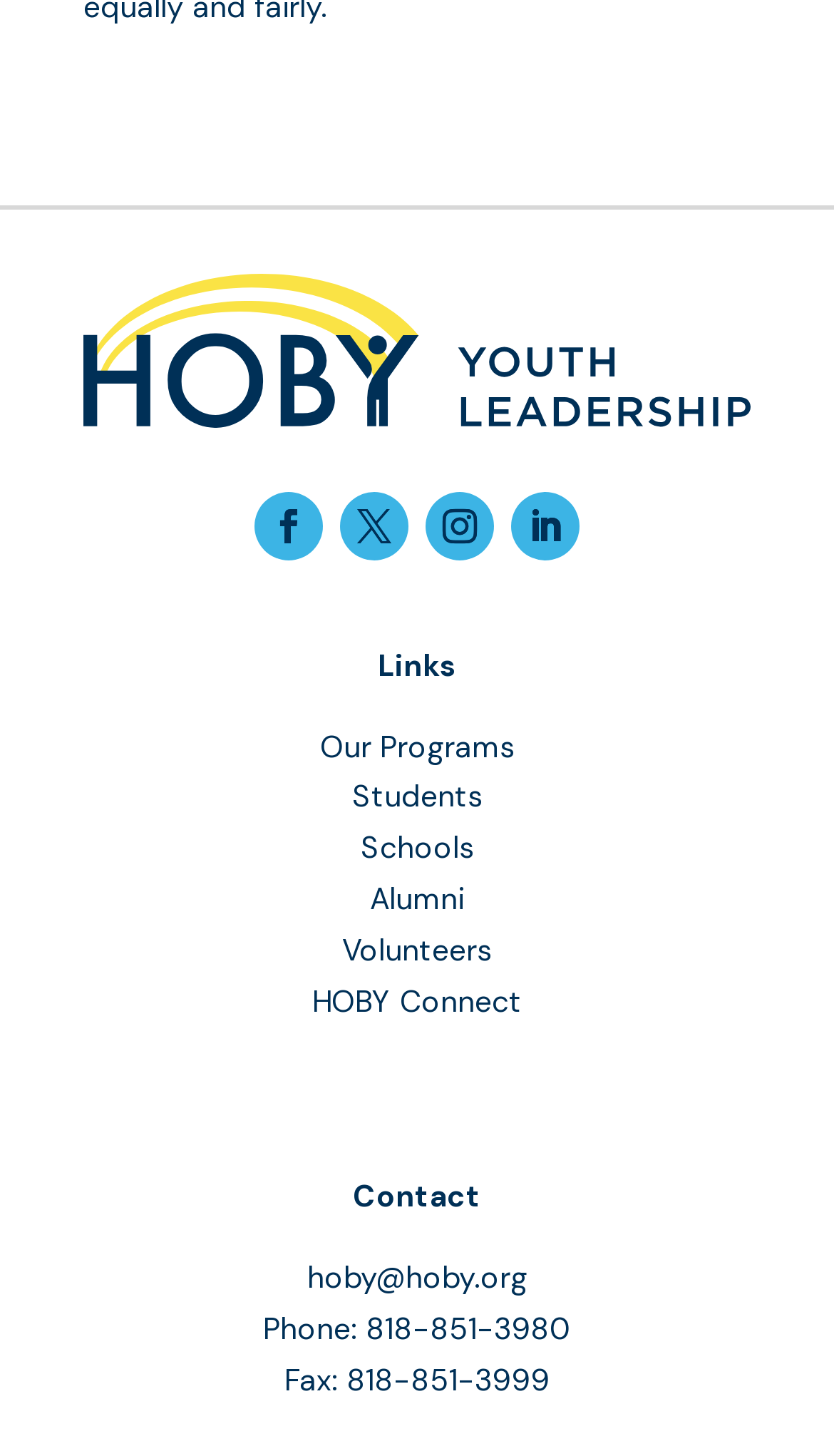For the element described, predict the bounding box coordinates as (top-left x, top-left y, bottom-right x, bottom-right y). All values should be between 0 and 1. Element description: Students

[0.422, 0.534, 0.578, 0.56]